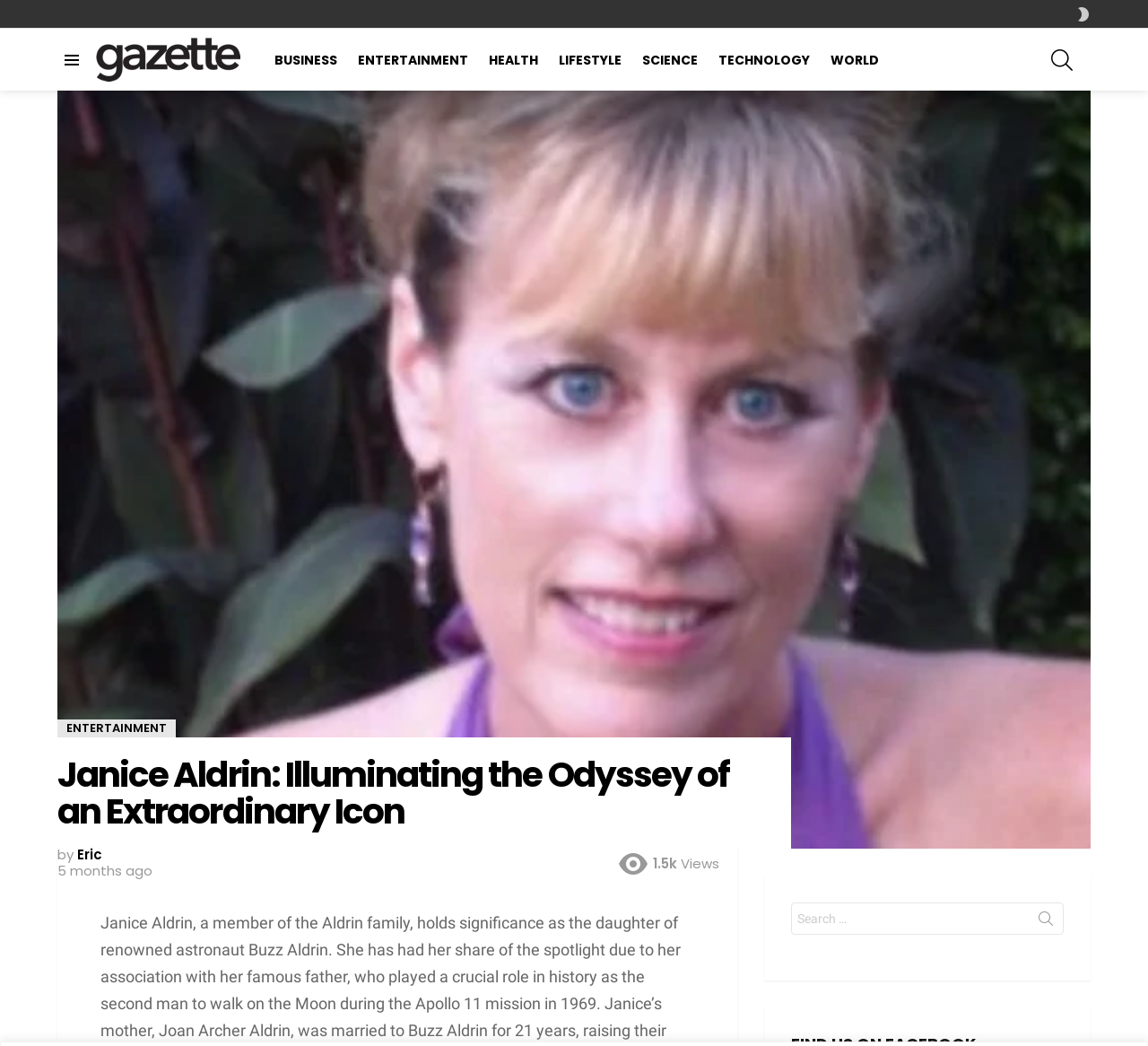Identify the bounding box coordinates for the UI element described as follows: "Entertainment". Ensure the coordinates are four float numbers between 0 and 1, formatted as [left, top, right, bottom].

[0.304, 0.044, 0.416, 0.07]